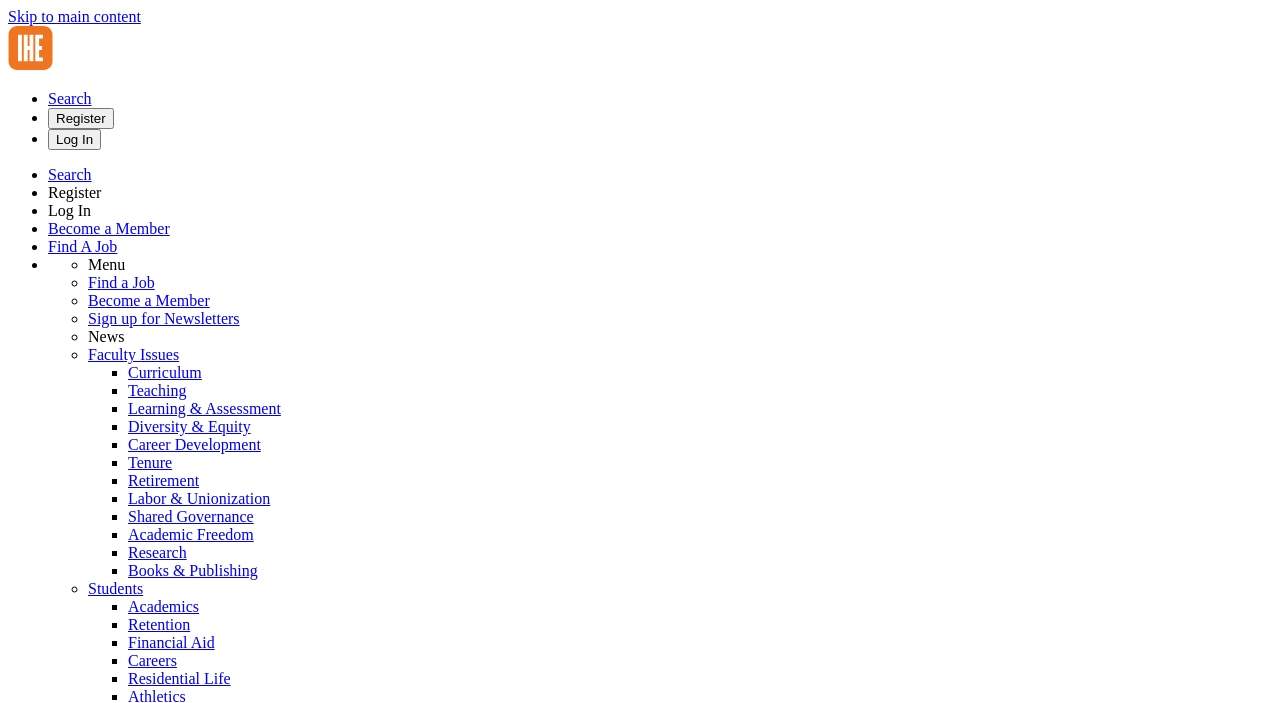Ascertain the bounding box coordinates for the UI element detailed here: "Curriculum". The coordinates should be provided as [left, top, right, bottom] with each value being a float between 0 and 1.

[0.1, 0.518, 0.158, 0.542]